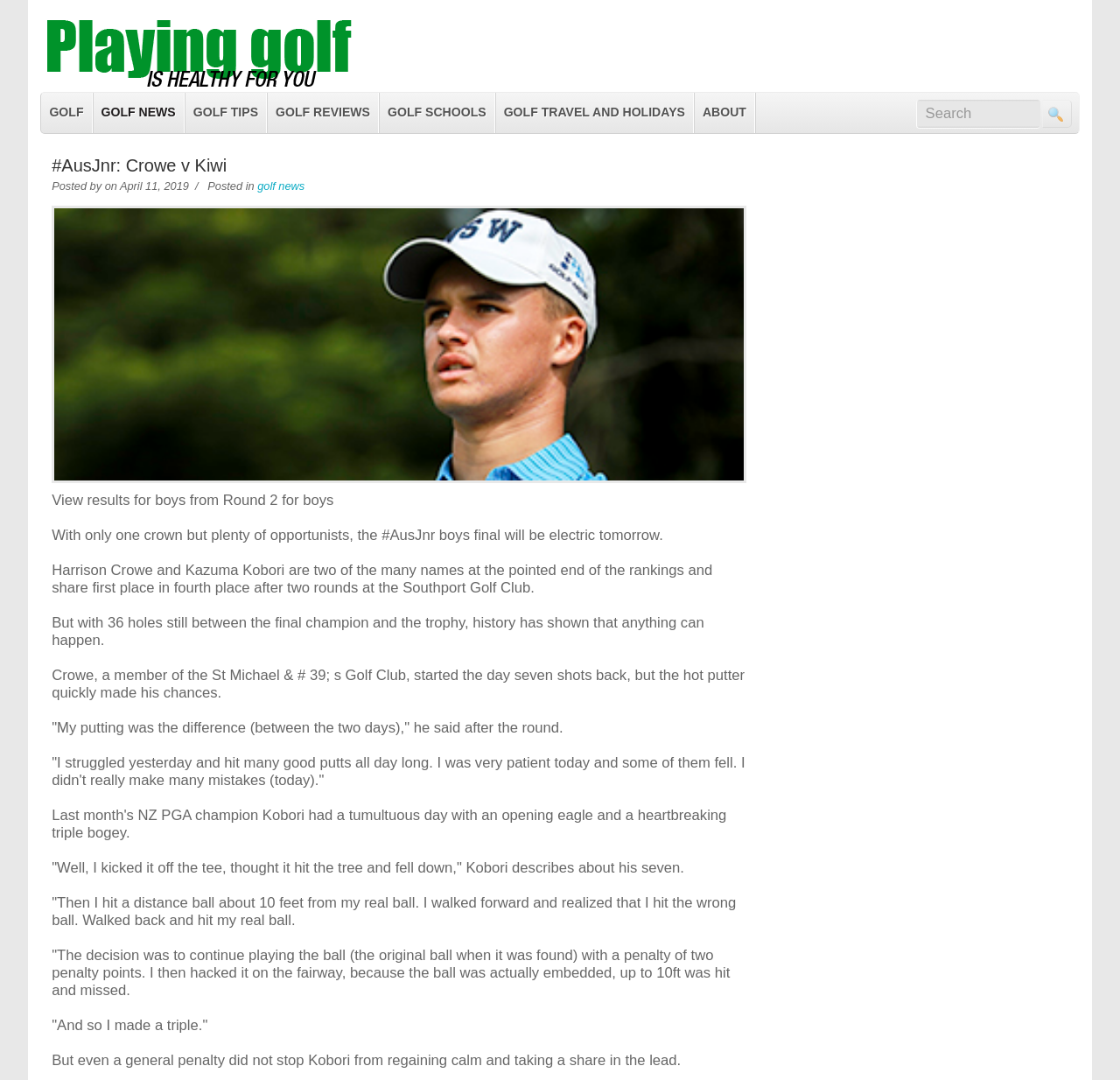What is the purpose of the search bar on the webpage?
Look at the image and respond with a one-word or short phrase answer.

To search for golf news and tips